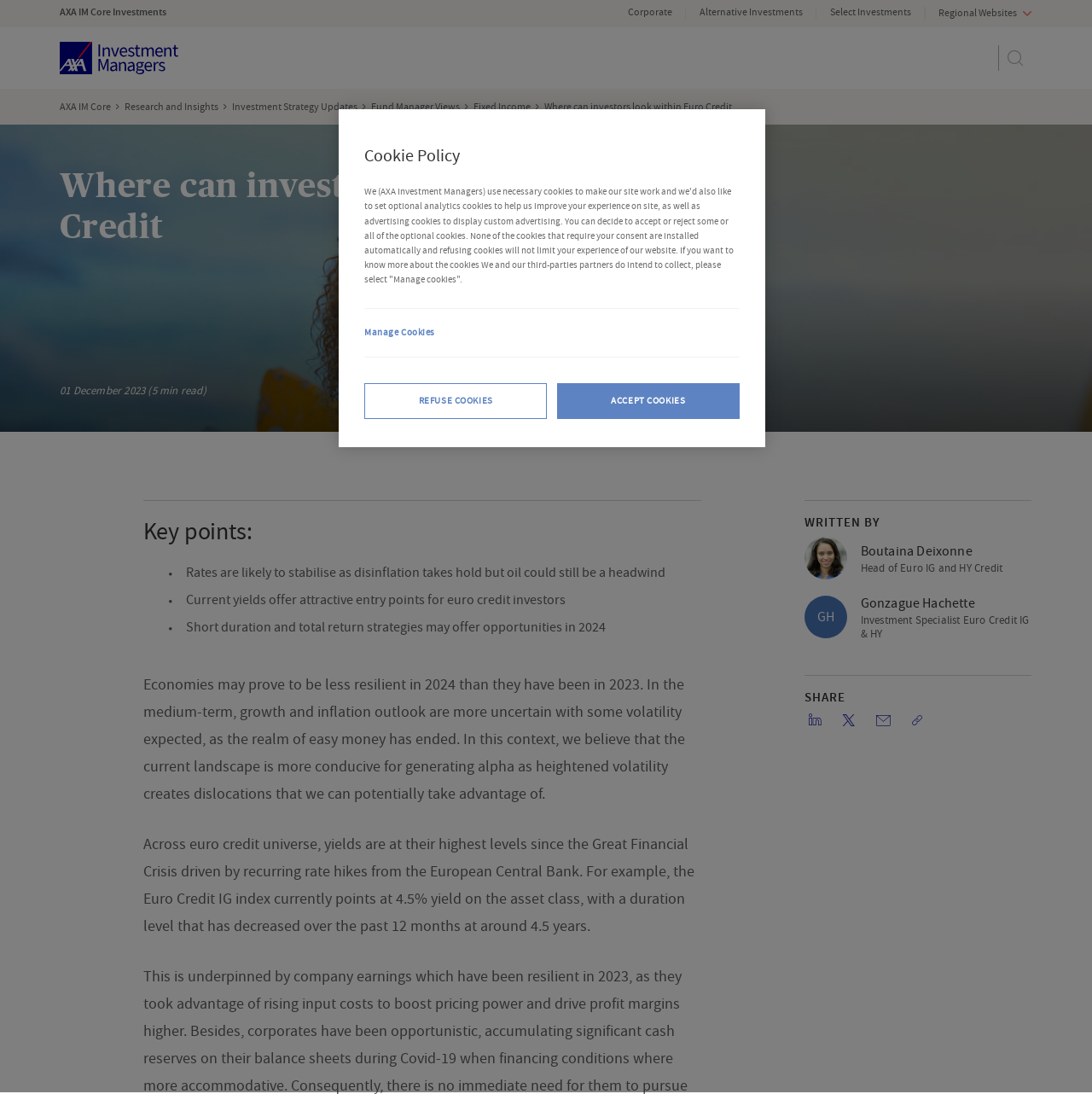Using the element description provided, determine the bounding box coordinates in the format (top-left x, top-left y, bottom-right x, bottom-right y). Ensure that all values are floating point numbers between 0 and 1. Element description: sponsoredpostcompany@gmail.com

None